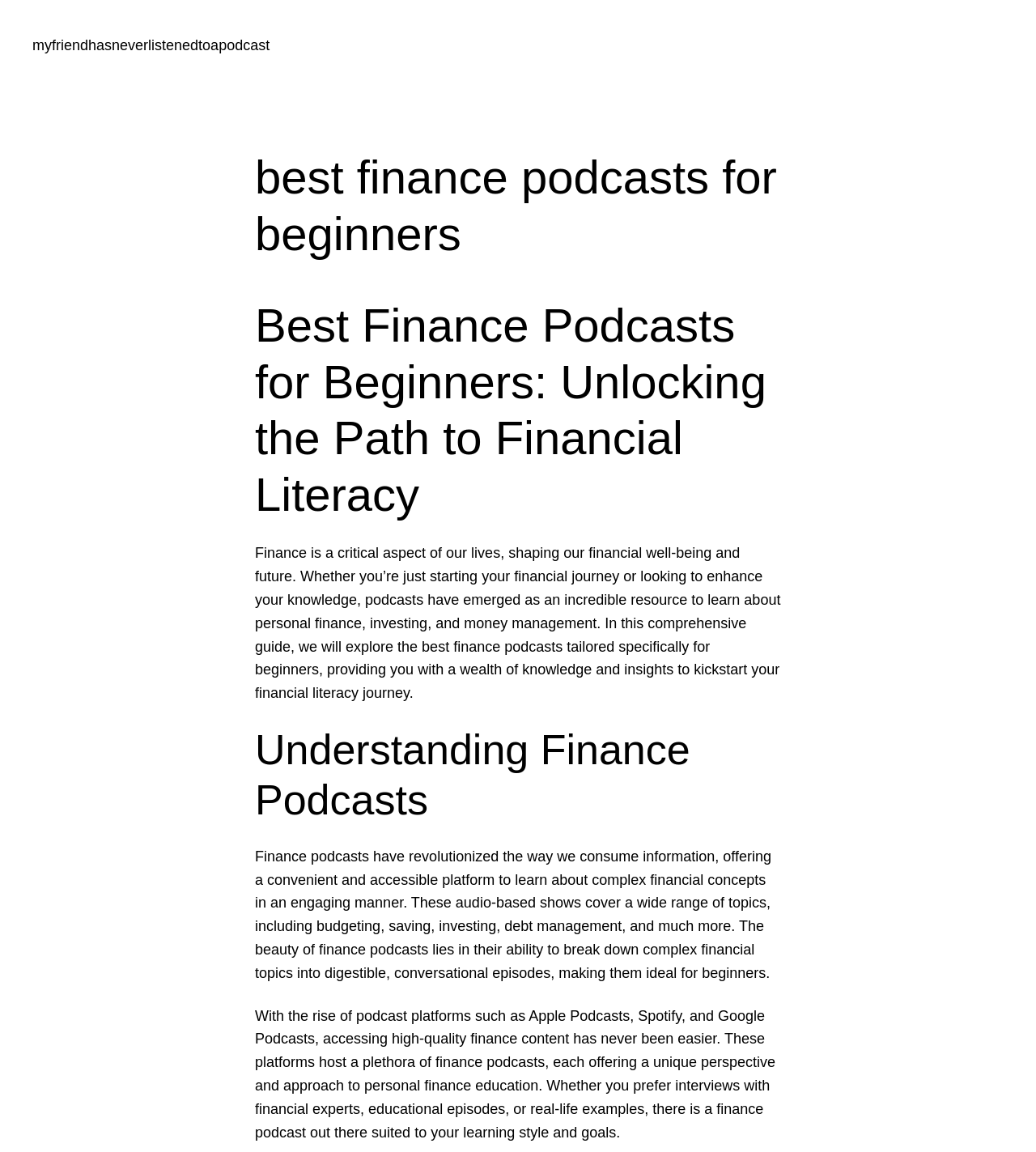What is the focus of the finance podcasts mentioned?
From the screenshot, supply a one-word or short-phrase answer.

Personal finance education